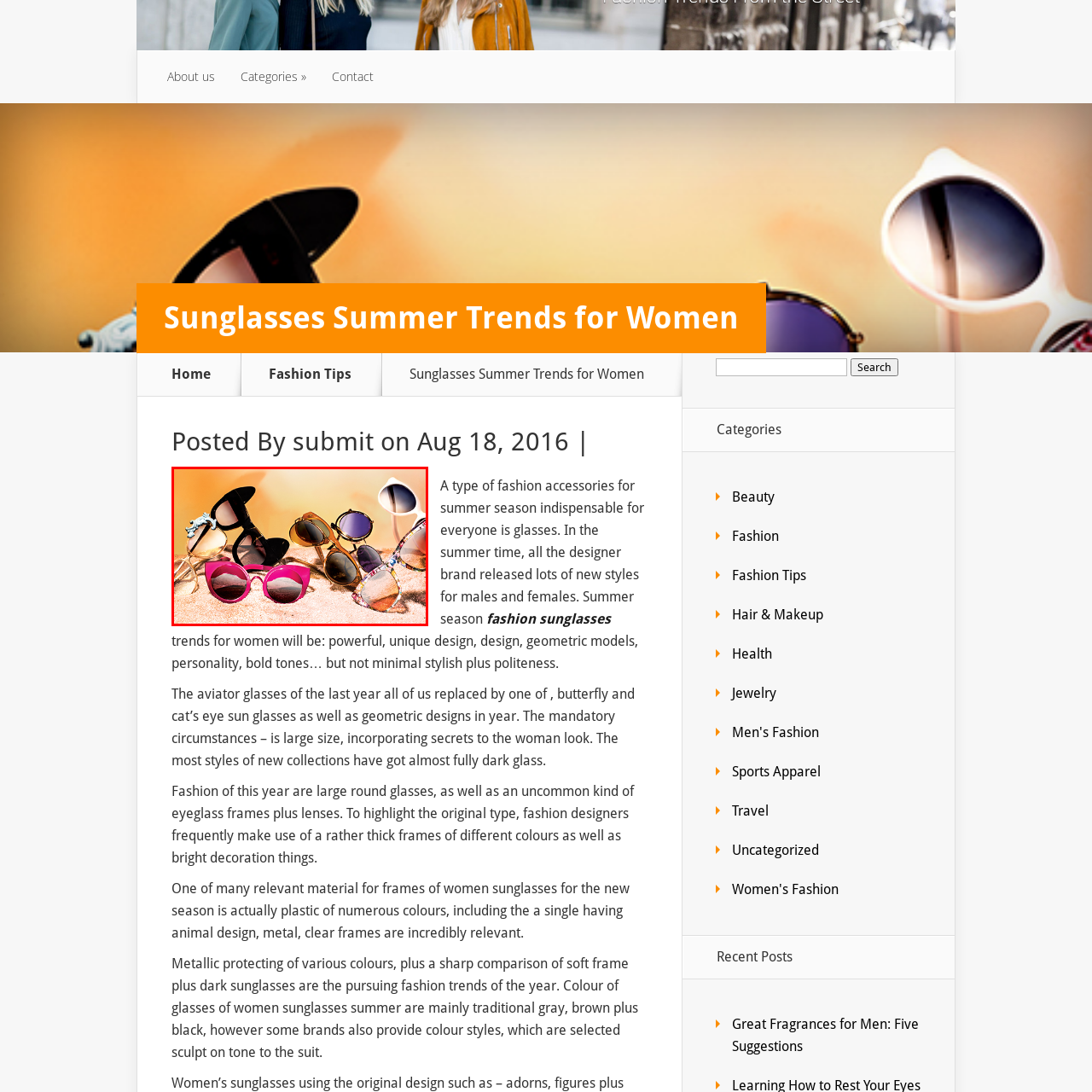Explain in detail what is happening within the highlighted red bounding box in the image.

This vibrant image showcases a stylish array of summer sunglasses, highlighting current trends in women’s fashion accessories. The sunglasses feature a variety of shapes and colors, including bold cat-eye frames adorned with unique embellishments, such as a striking blue accent. Among them is a prominent pair with oversized pink lenses, reflecting a fun and playful attitude characteristic of summer fashion. Other styles exhibit sleek lines and rich metallic finishes, suitable for trendy outings or beach days. The background suggests a warm, sandy setting, evoking the essence of summer adventures and the essential need for fashionable eyewear under the sun. This collection exemplifies the powerful and distinctive design trends that are in vogue, underscoring the importance of sunglasses as a staple accessory for the style-conscious woman.